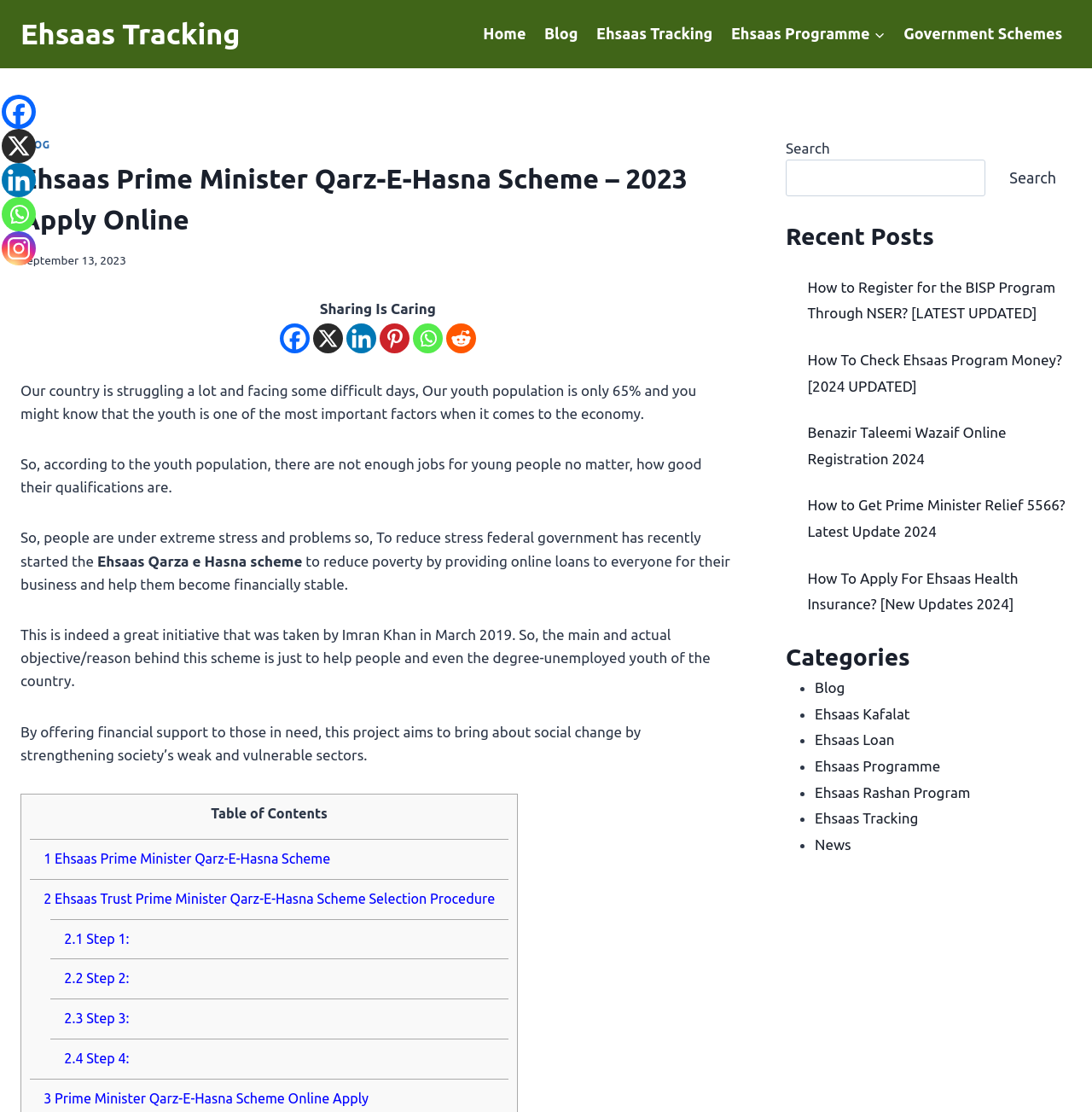Please find and provide the title of the webpage.

Ehsaas Prime Minister Qarz-E-Hasna Scheme – 2023 Apply Online